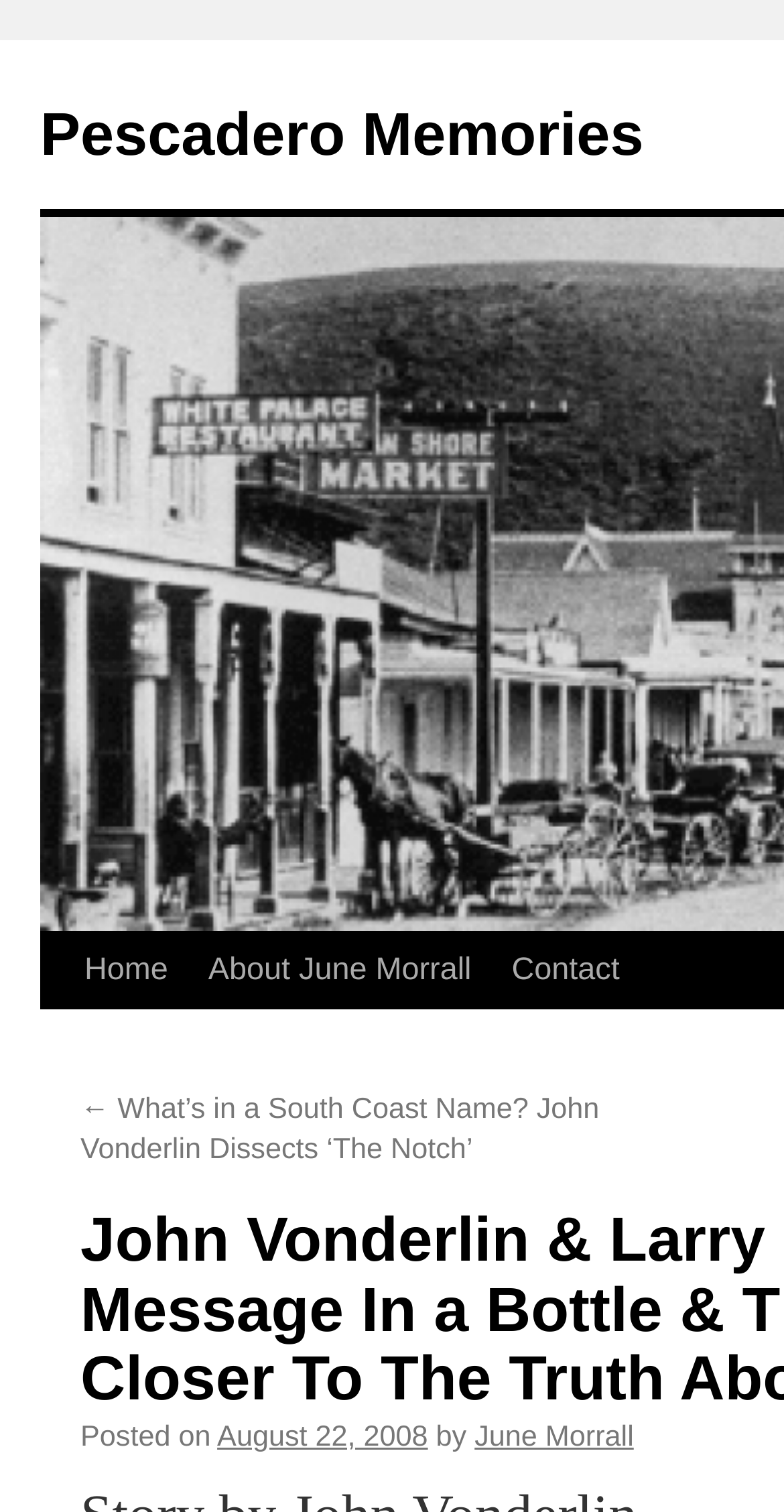What is the name of the website?
Please give a detailed and elaborate answer to the question.

I determined the name of the website by looking at the top-most link element with the text 'Pescadero Memories', which is likely to be the title of the website.